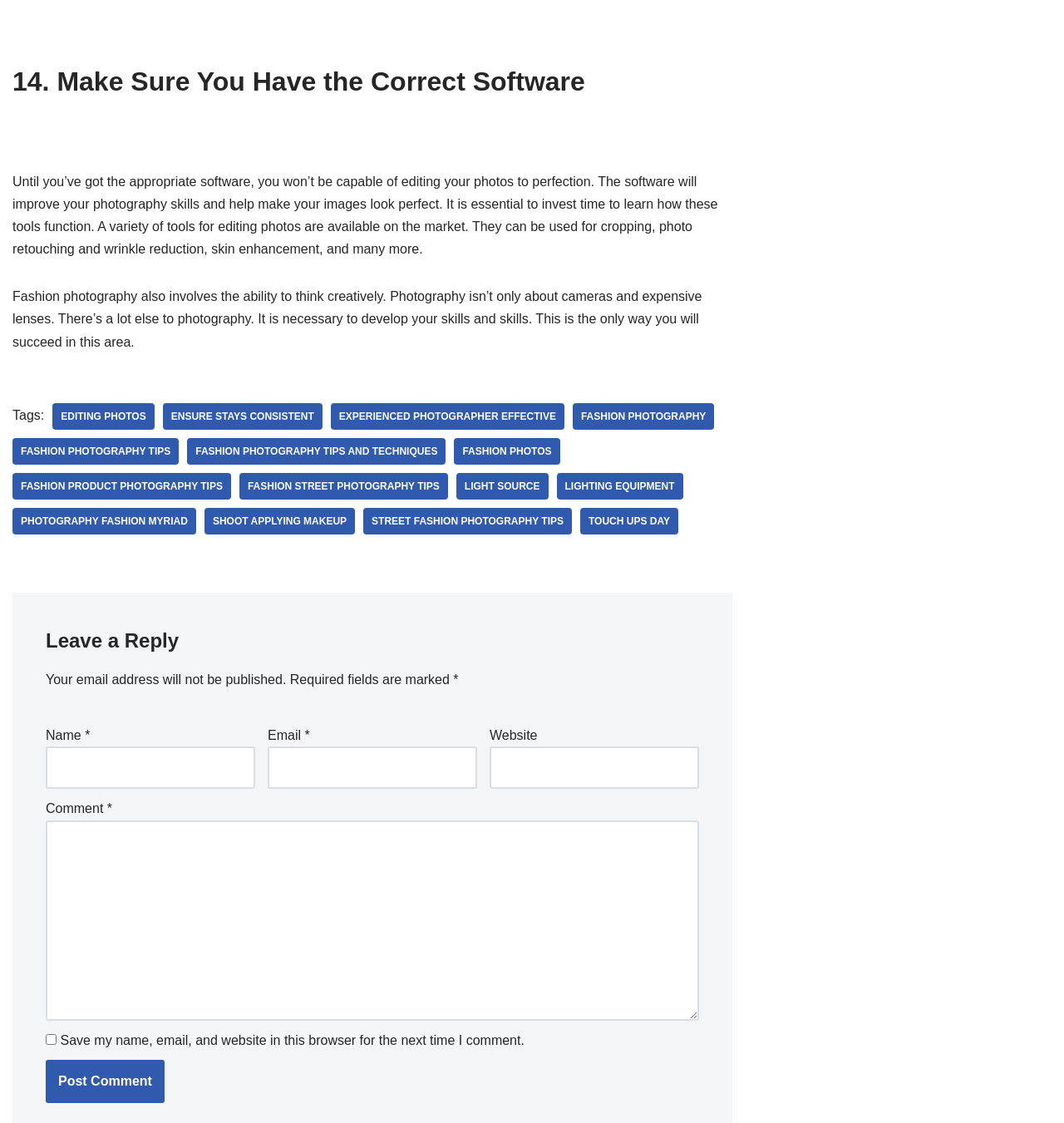Identify the bounding box coordinates of the section that should be clicked to achieve the task described: "Enter your name in the 'Name' field".

[0.043, 0.665, 0.24, 0.703]